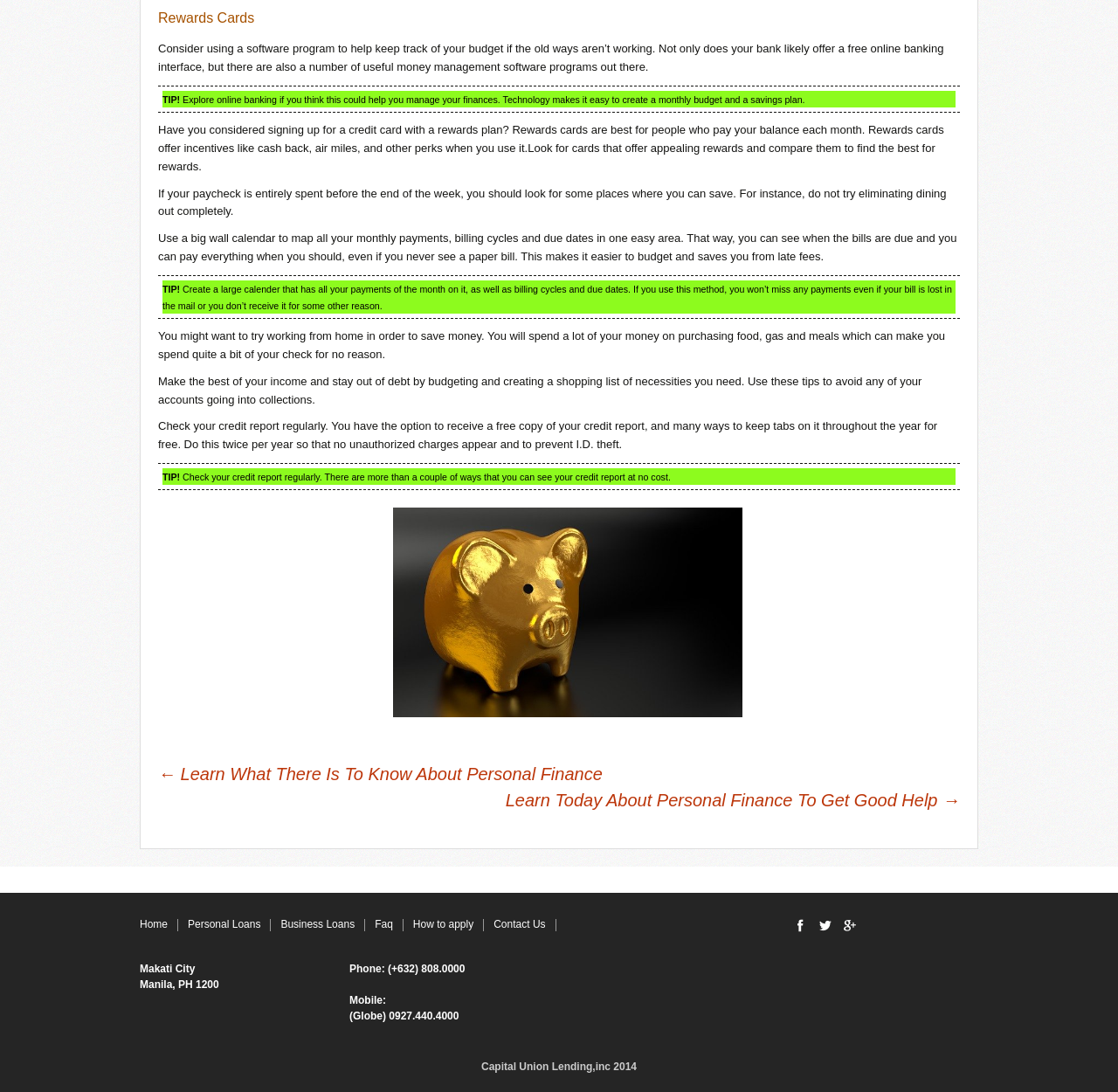Extract the bounding box coordinates of the UI element described by: "How to apply". The coordinates should include four float numbers ranging from 0 to 1, e.g., [left, top, right, bottom].

[0.369, 0.841, 0.424, 0.852]